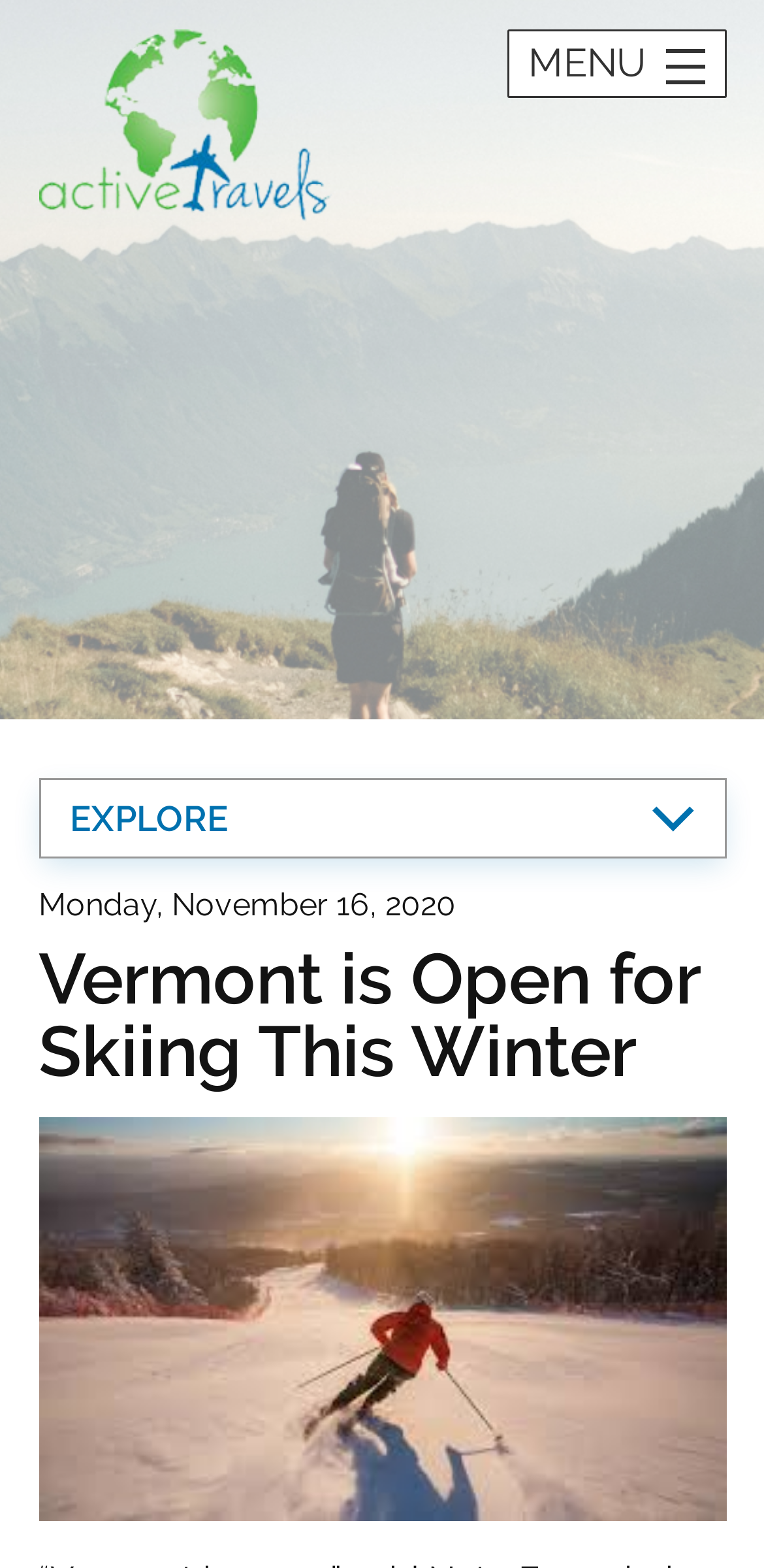Show the bounding box coordinates for the HTML element as described: "parent_node: MENU".

[0.05, 0.019, 0.435, 0.141]